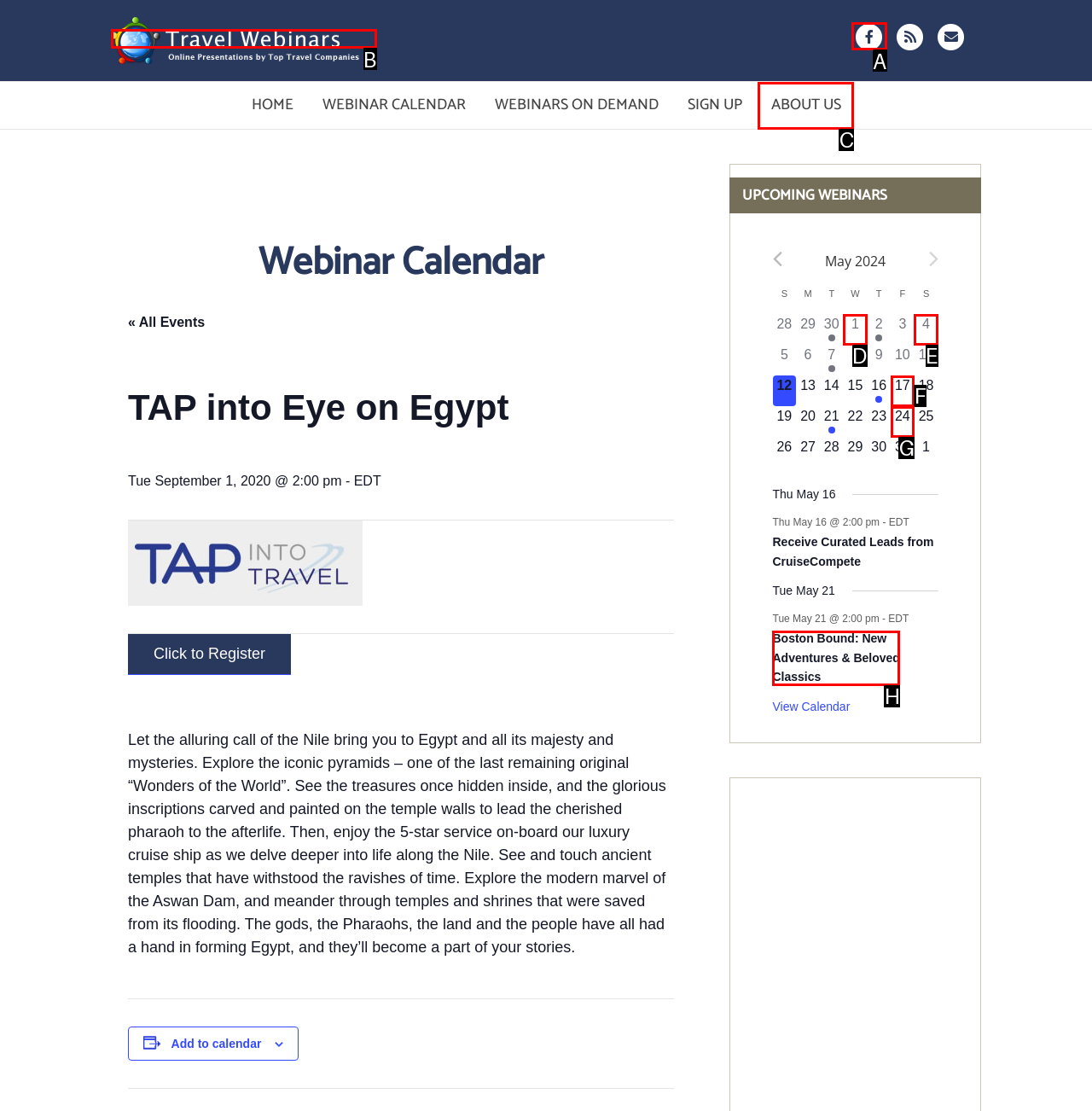Select the right option to accomplish this task: Click on the Facebook link. Reply with the letter corresponding to the correct UI element.

A